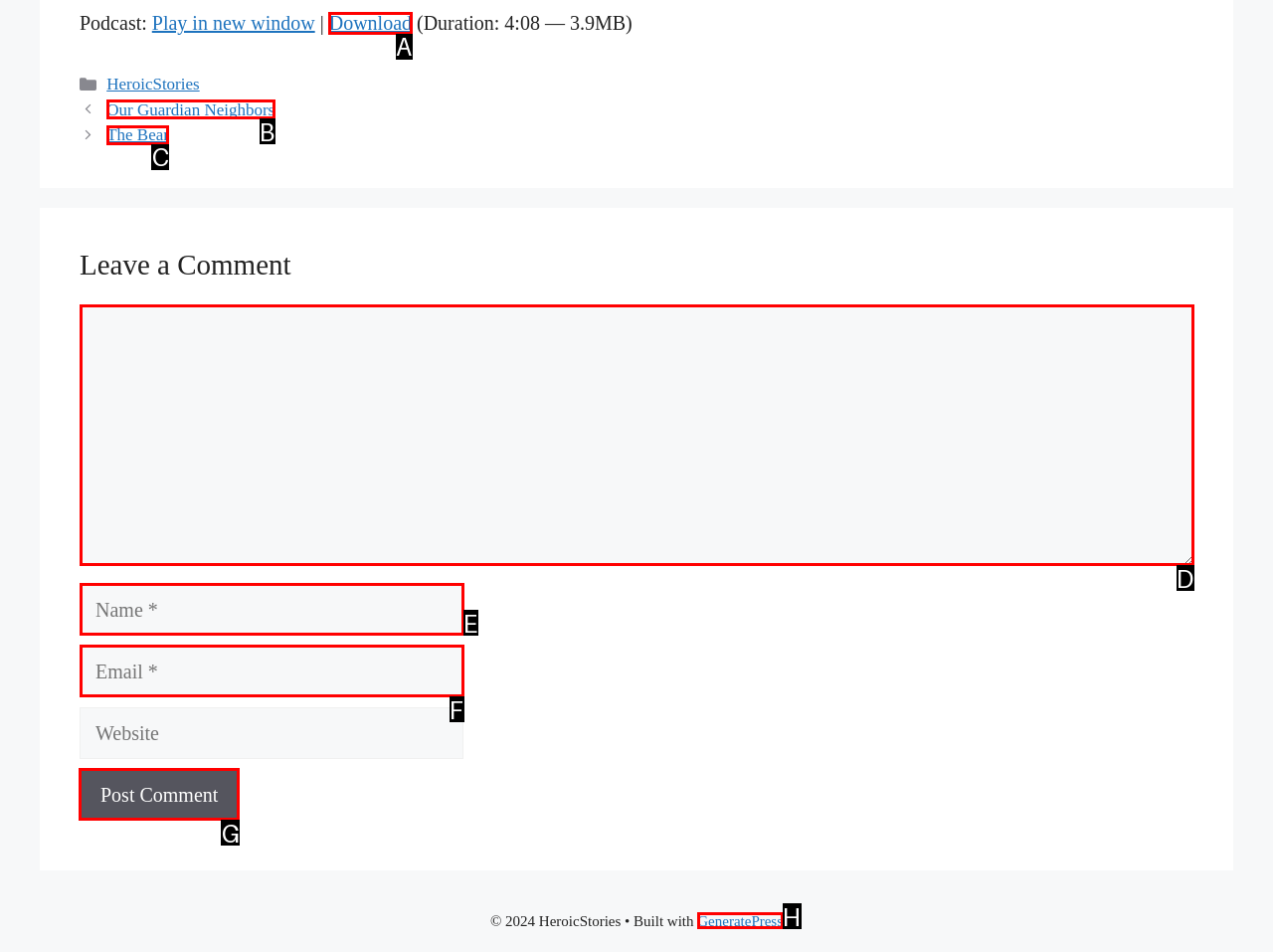Identify the HTML element to click to execute this task: Post a comment Respond with the letter corresponding to the proper option.

G